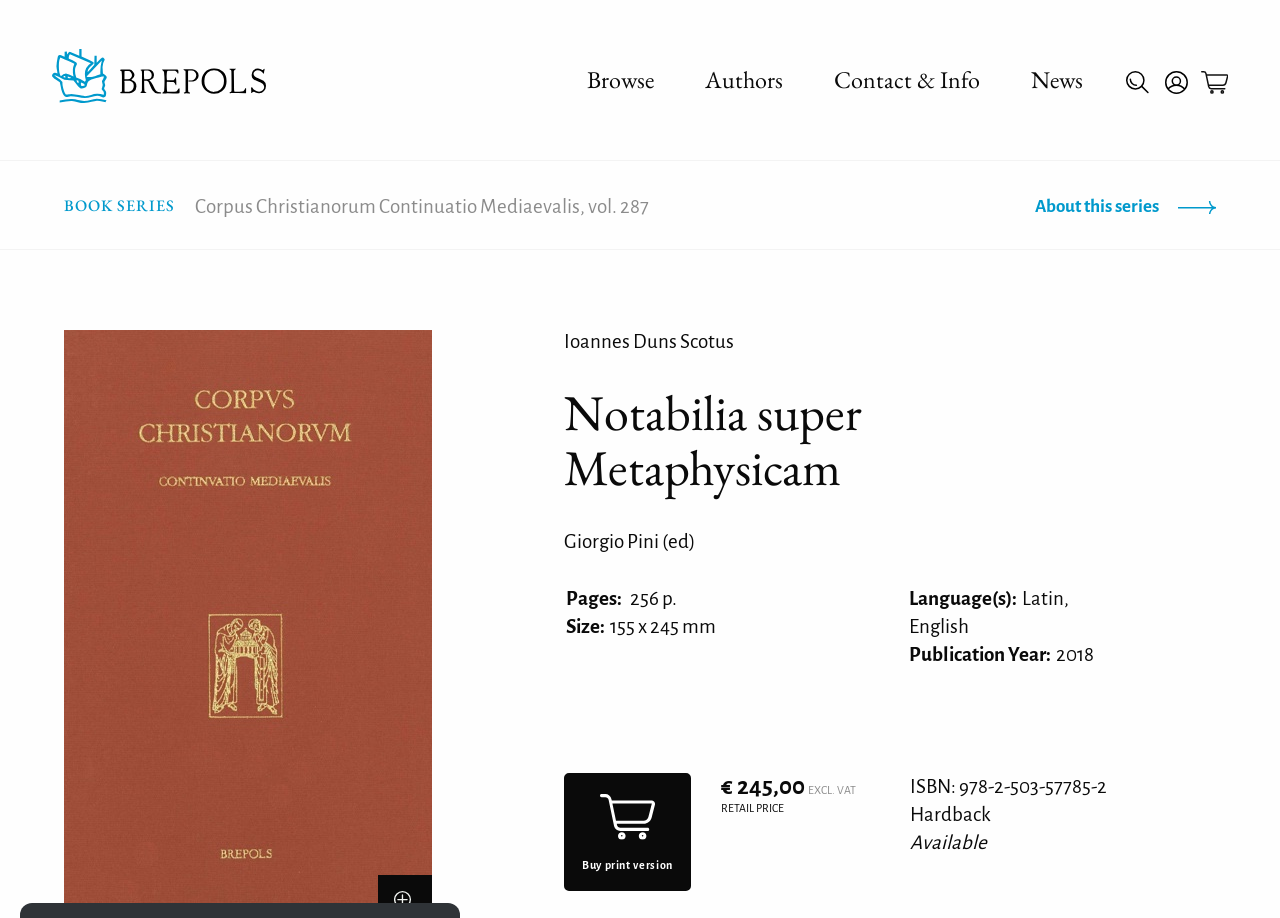Write a detailed summary of the webpage, including text, images, and layout.

The webpage is about a book titled "Notabilia super Metaphysicam" by Ioannes Duns Scotus, edited by Giorgio Pini. At the top left, there is a link to "Brepols Publishers" accompanied by a small image. Below this, there is a horizontal menu bar with four menu items: "Browse", "Authors", "Contact & Info", and "News". 

To the right of the menu bar, there is a search function consisting of a text box and a "Submit" button. Above the search function, there are three links: "Register/Sign in", "Shopping Cart", and a search link. Each of these links has a small image associated with it.

The main content of the page is divided into two sections. On the left, there is a section with a heading "BOOK SERIES" and a subheading "Corpus Christianorum Continuatio Mediaevalis, vol. 287". Below this, there is a link to "About this series". On the right, there is a section with three headings: "Ioannes Duns Scotus", "Notabilia super Metaphysicam", and "Giorgio Pini (ed)". 

Below these headings, there are several lines of text providing details about the book, including the number of pages, size, language, publication year, and price. There is also a link to "Buy print version" with an associated image. The price of the book is € 245,00, and it is available for purchase.